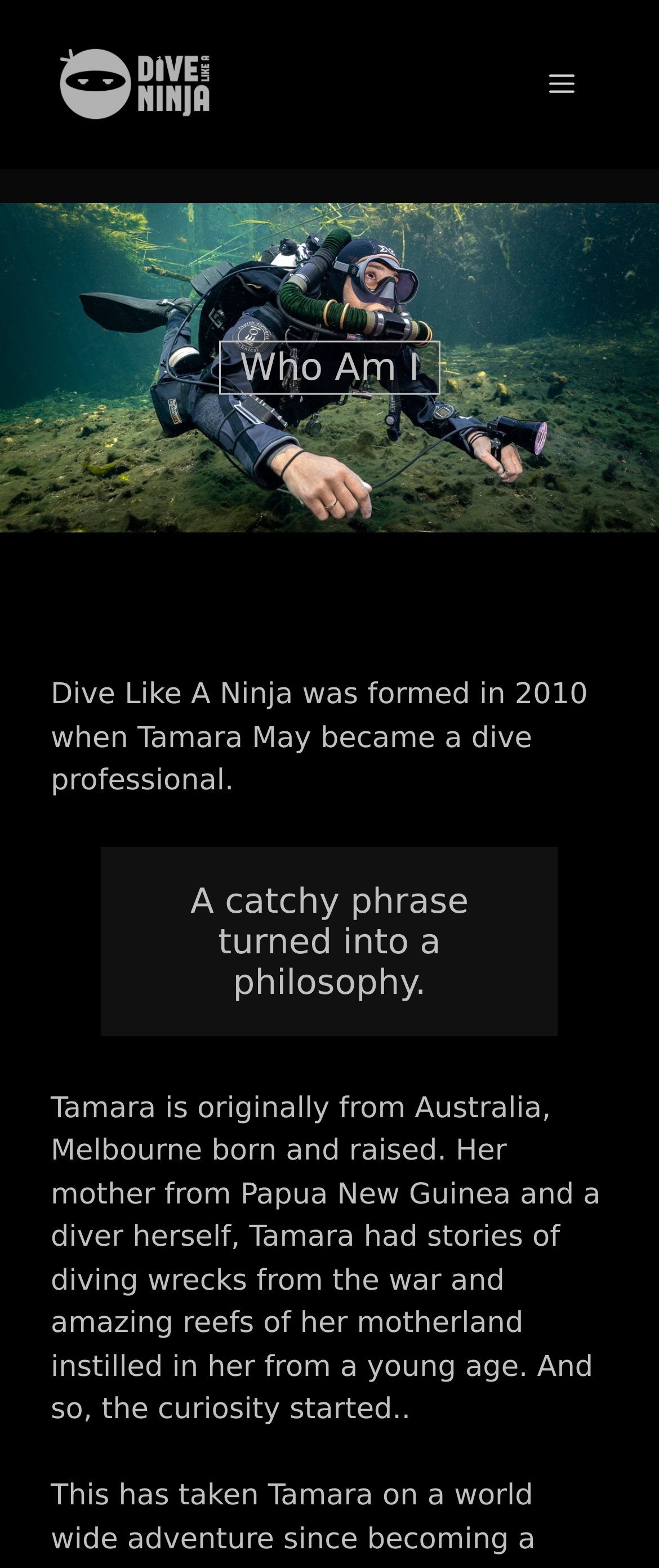Locate the UI element that matches the description title="Dive Like A Ninja" in the webpage screenshot. Return the bounding box coordinates in the format (top-left x, top-left y, bottom-right x, bottom-right y), with values ranging from 0 to 1.

[0.077, 0.043, 0.333, 0.064]